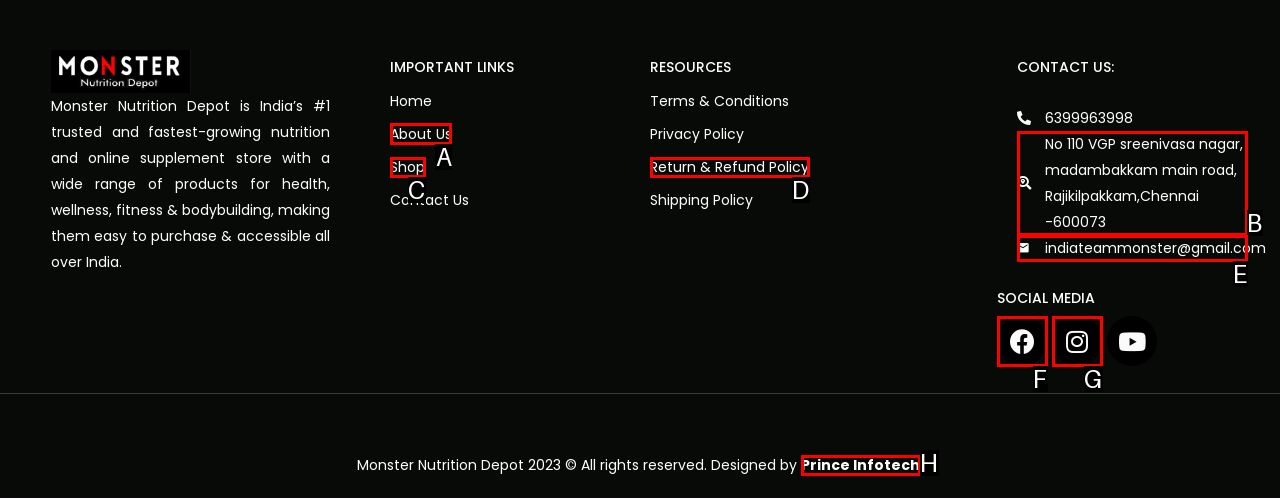Identify the HTML element that should be clicked to accomplish the task: Visit About Us
Provide the option's letter from the given choices.

A